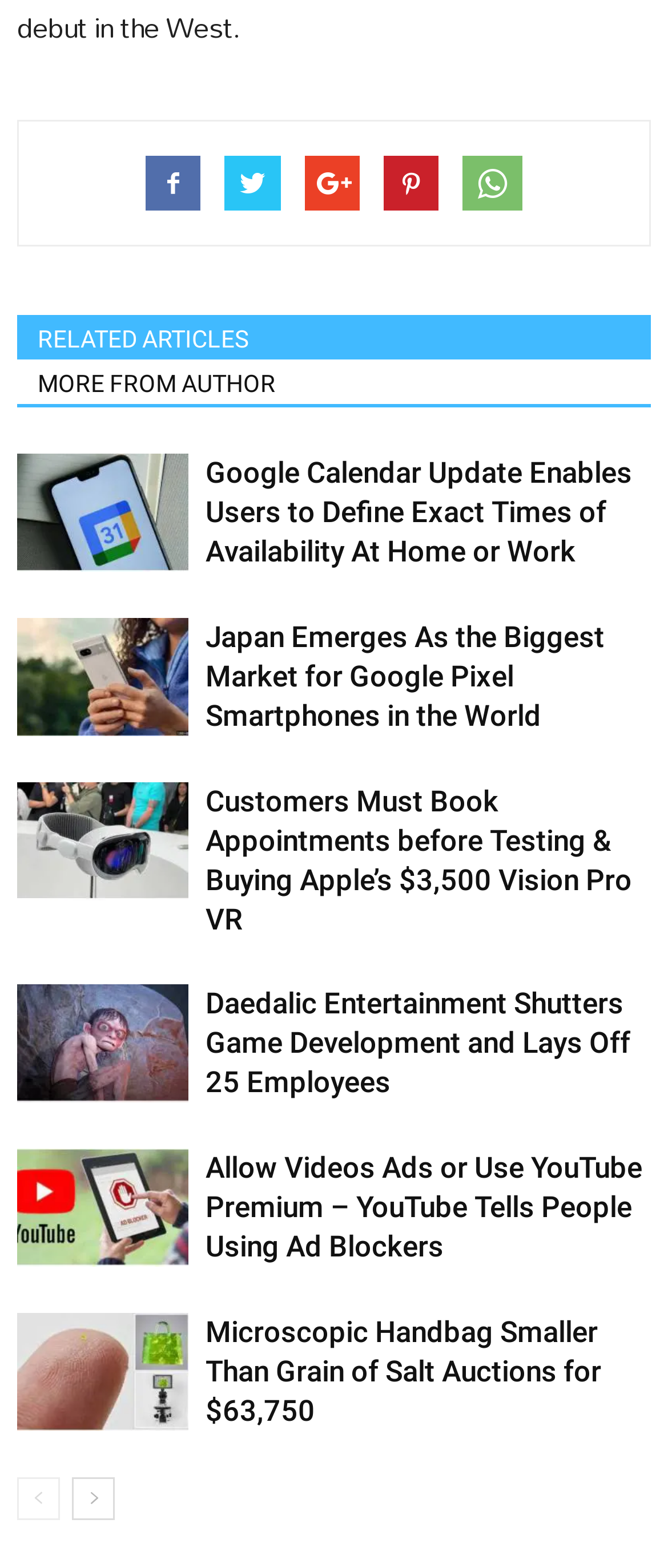Answer the question with a brief word or phrase:
How many articles are on this webpage?

8